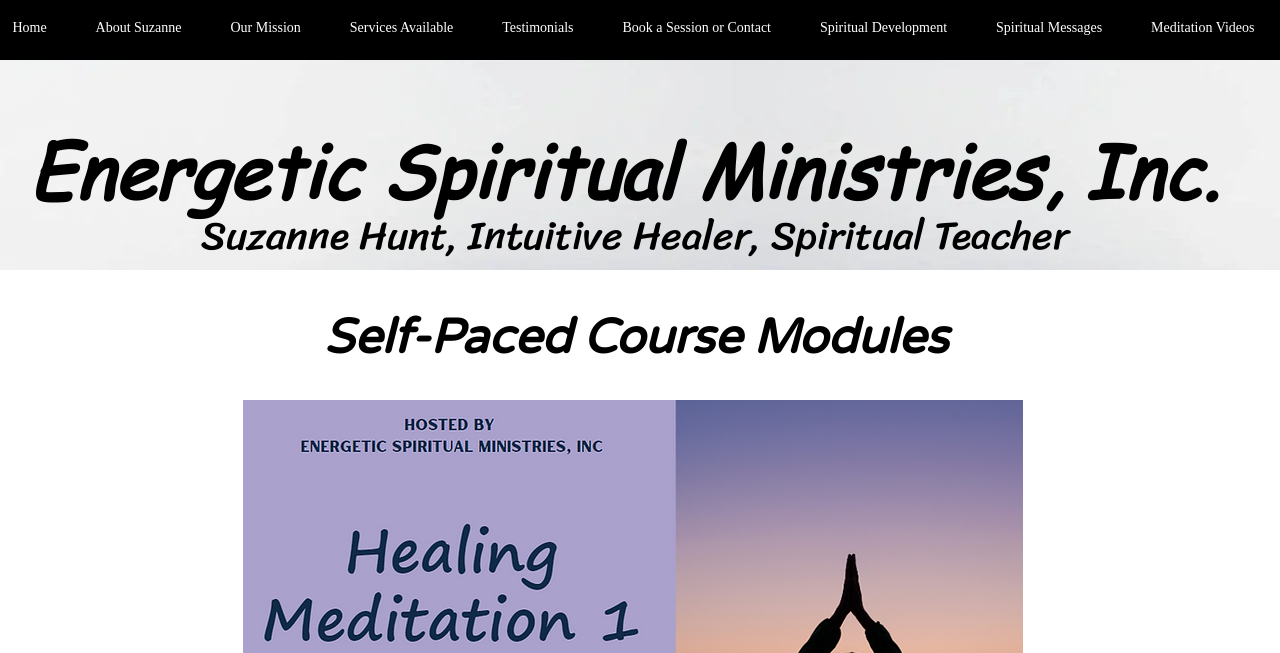Determine the bounding box for the UI element as described: "Contact". The coordinates should be represented as four float numbers between 0 and 1, formatted as [left, top, right, bottom].

None